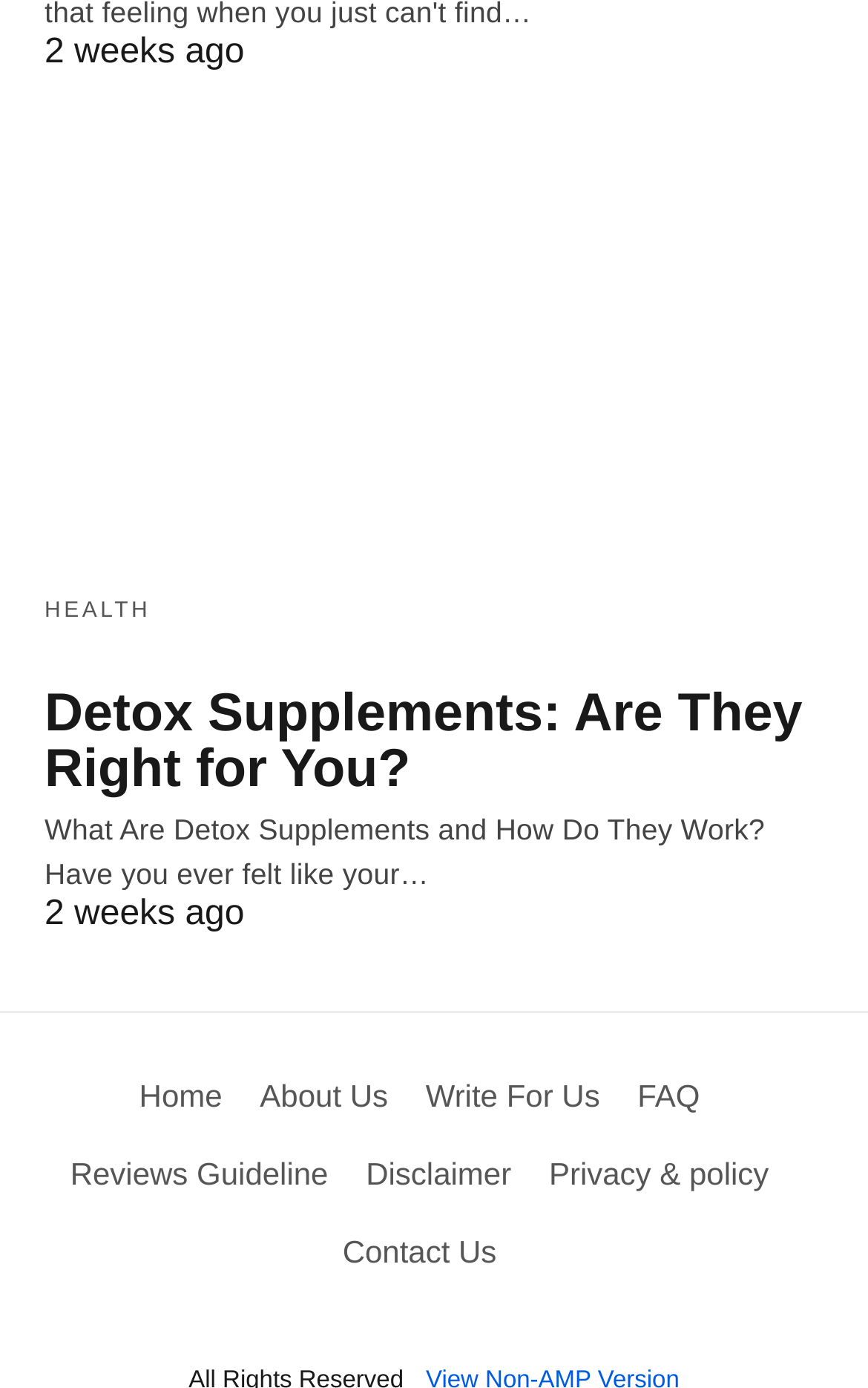Refer to the screenshot and give an in-depth answer to this question: How old is the article?

The age of the article can be determined by looking at the text '2 weeks ago' which appears twice on the webpage, indicating when the article was published.